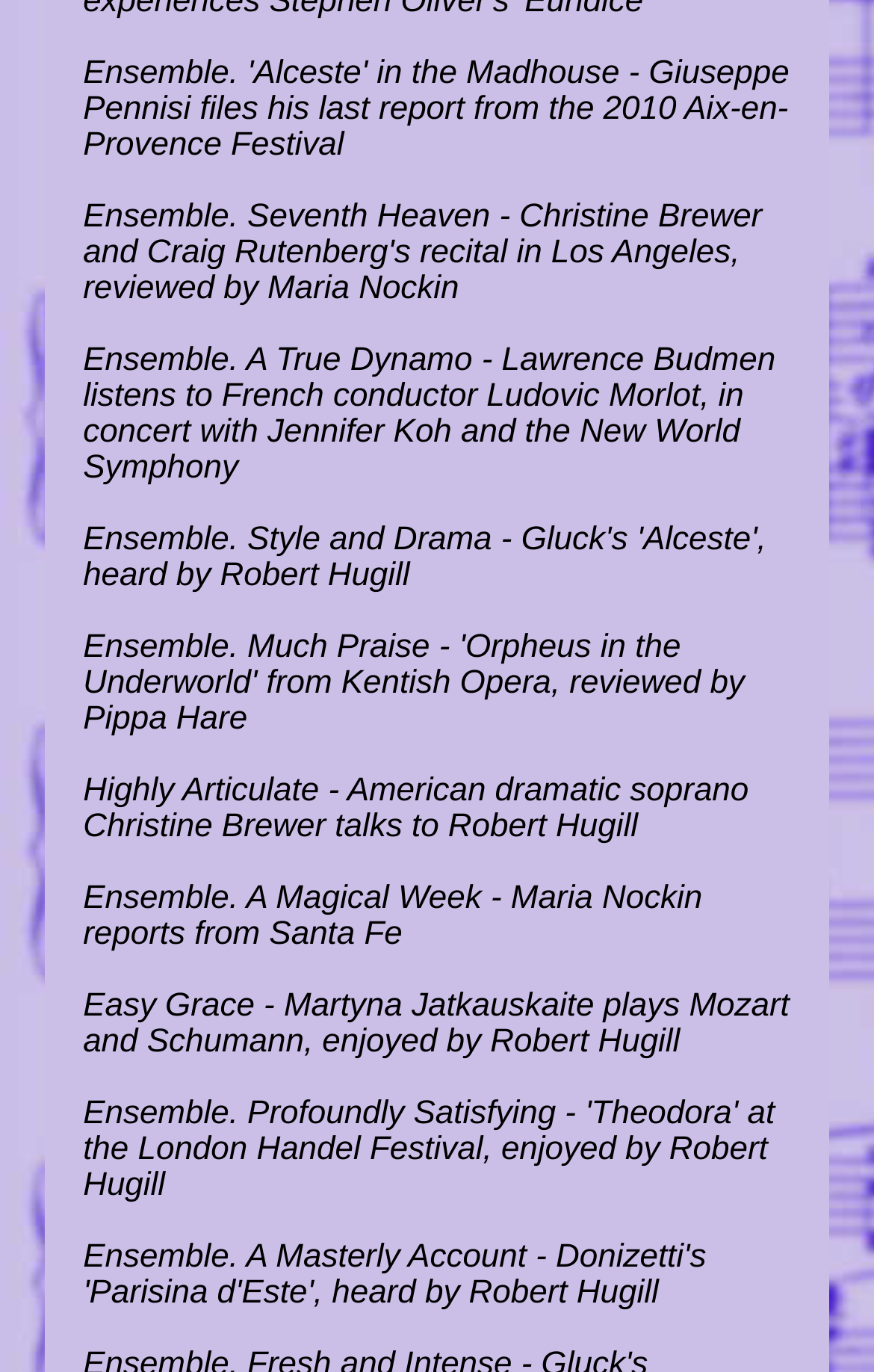Determine the bounding box coordinates of the region I should click to achieve the following instruction: "Click on 'What does CGW stand for?'". Ensure the bounding box coordinates are four float numbers between 0 and 1, i.e., [left, top, right, bottom].

None